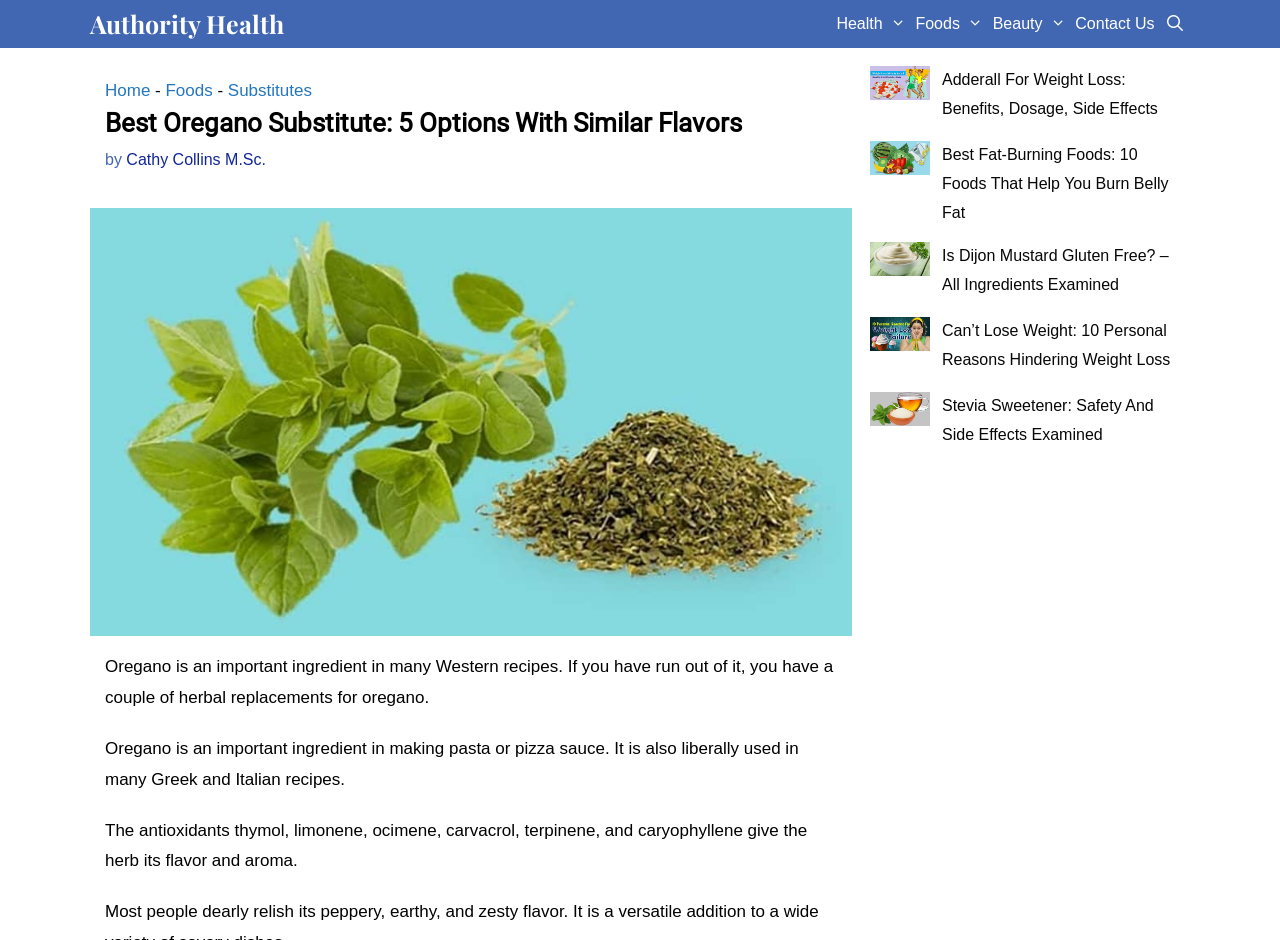Respond to the question below with a single word or phrase:
What is the author of this article?

Cathy Collins M.Sc.